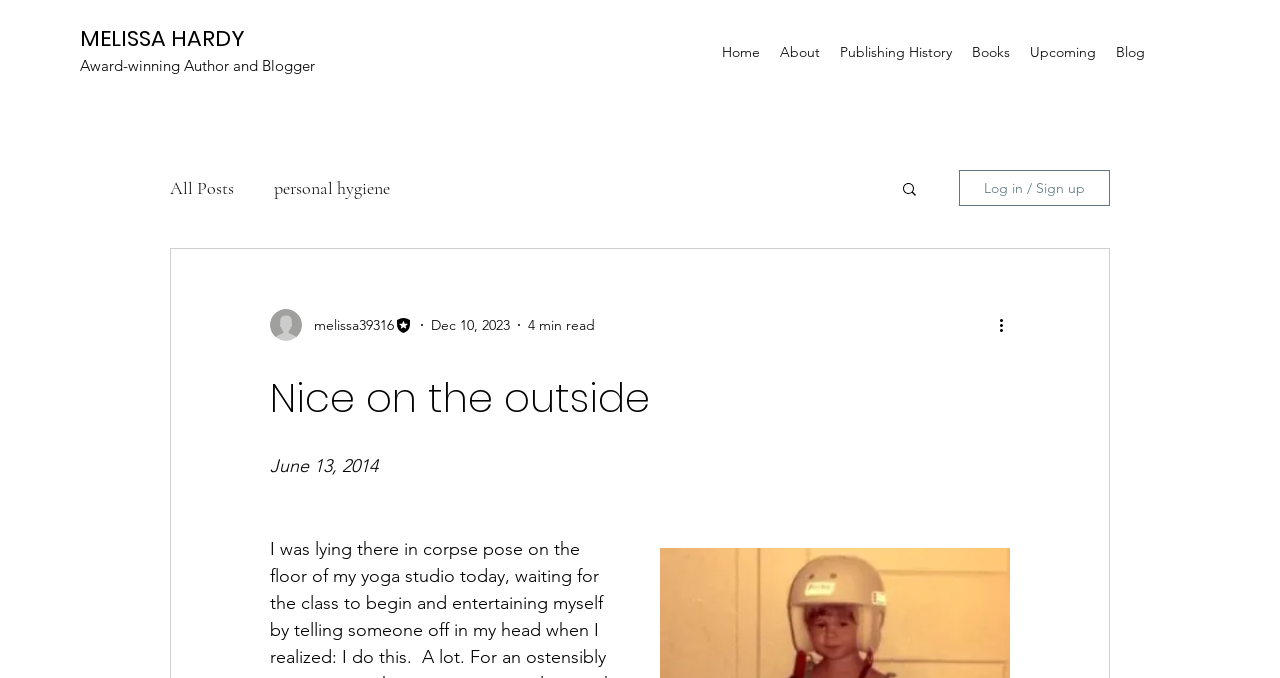Bounding box coordinates should be in the format (top-left x, top-left y, bottom-right x, bottom-right y) and all values should be floating point numbers between 0 and 1. Determine the bounding box coordinate for the UI element described as: aria-label="More actions"

[0.778, 0.462, 0.797, 0.497]